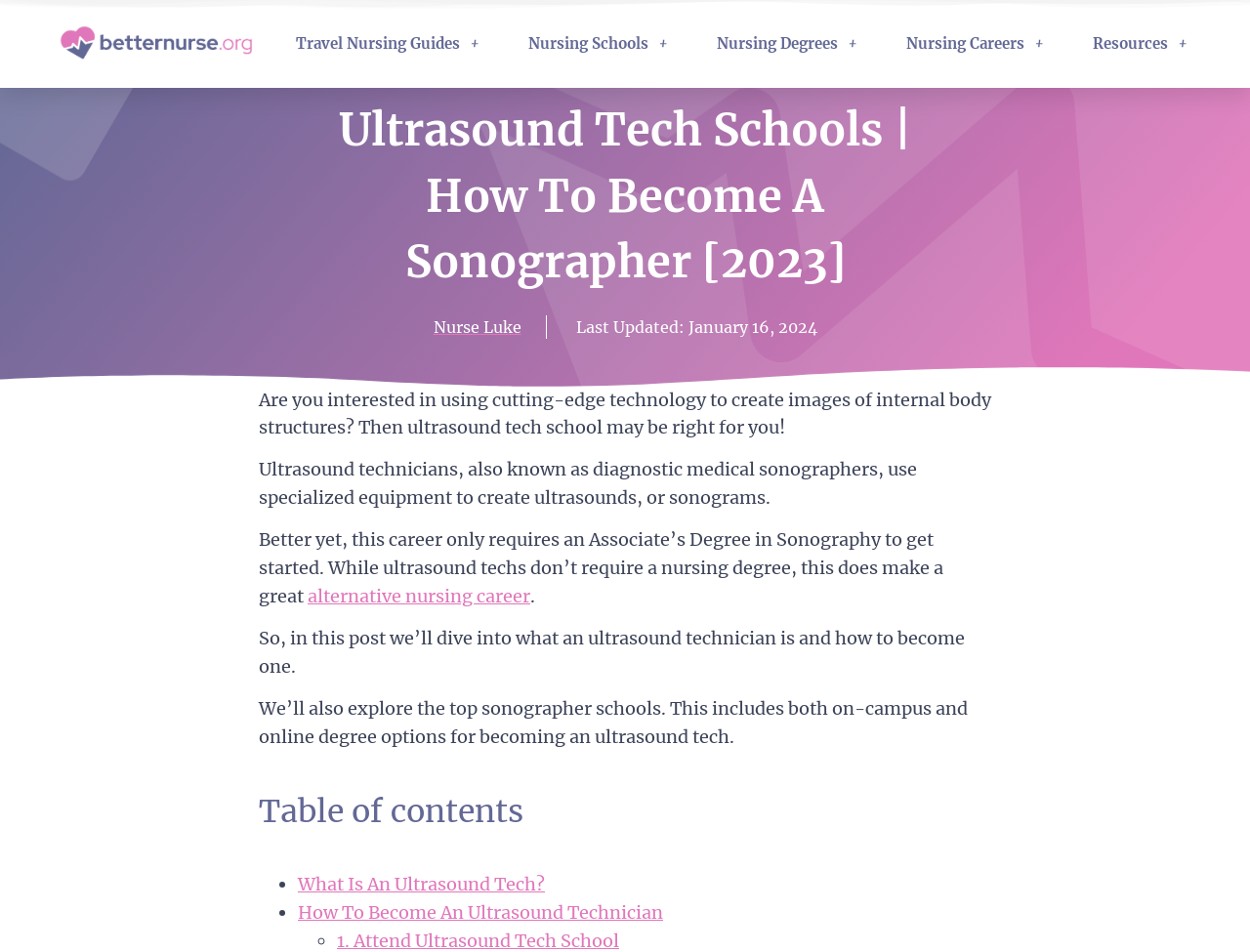What degree is required to become an ultrasound technician?
Answer the question with a single word or phrase, referring to the image.

Associate's Degree